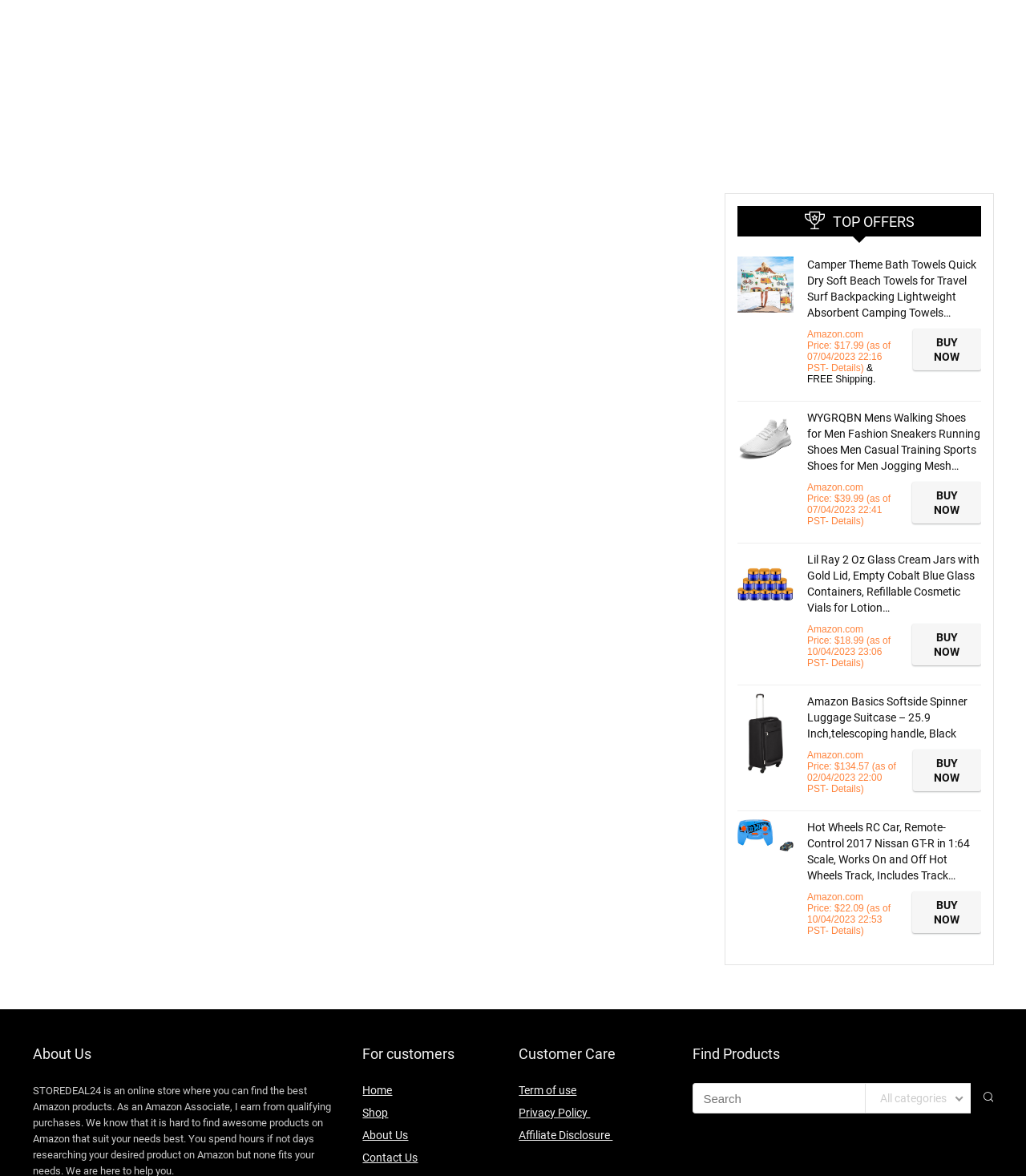Indicate the bounding box coordinates of the element that needs to be clicked to satisfy the following instruction: "View details of WYGRQBN Mens Walking Shoes". The coordinates should be four float numbers between 0 and 1, i.e., [left, top, right, bottom].

[0.81, 0.438, 0.839, 0.448]